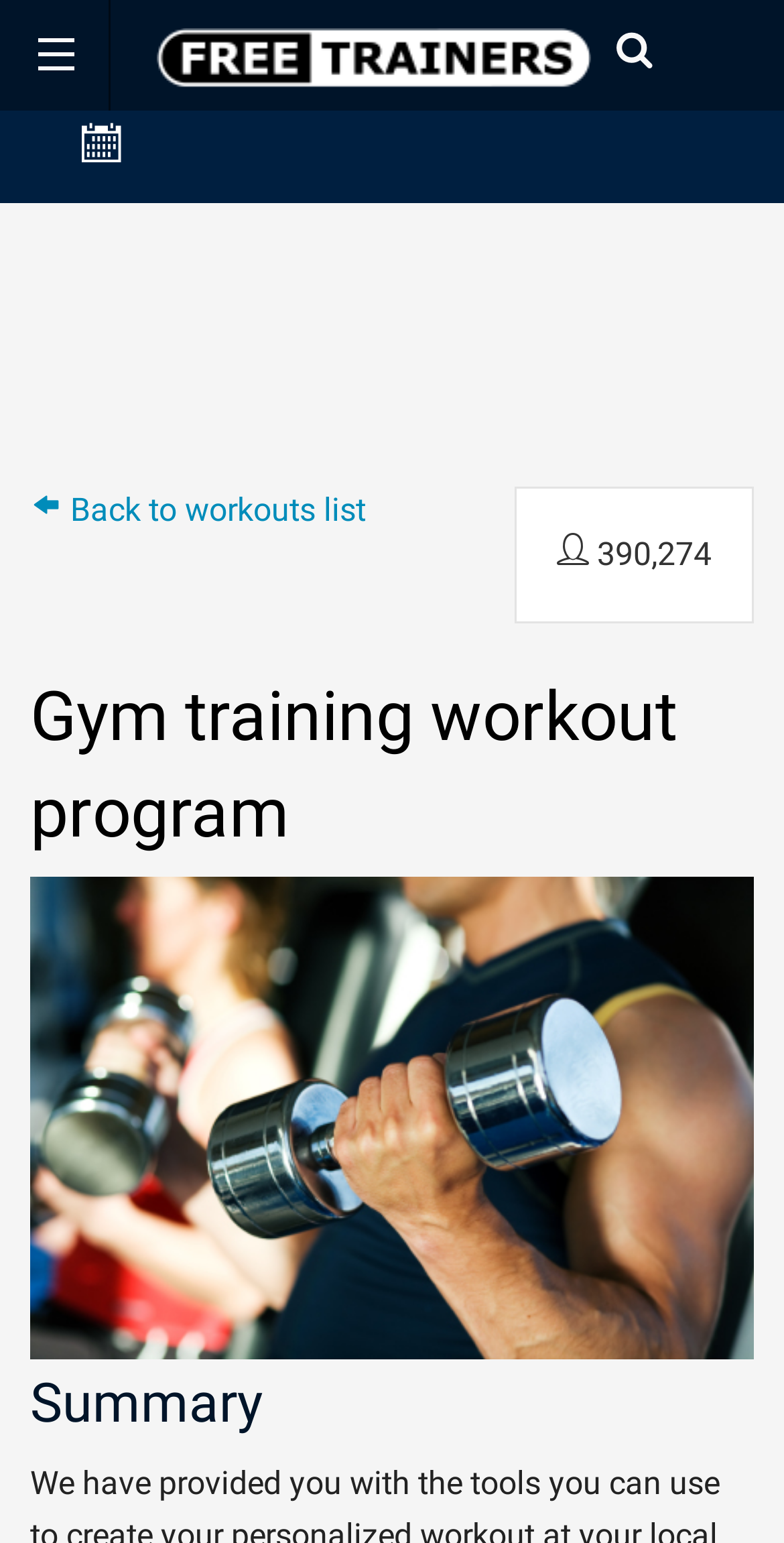Find the bounding box coordinates for the HTML element specified by: "aria-label="Advertisement" name="aswift_1" title="Advertisement"".

[0.09, 0.145, 0.91, 0.275]